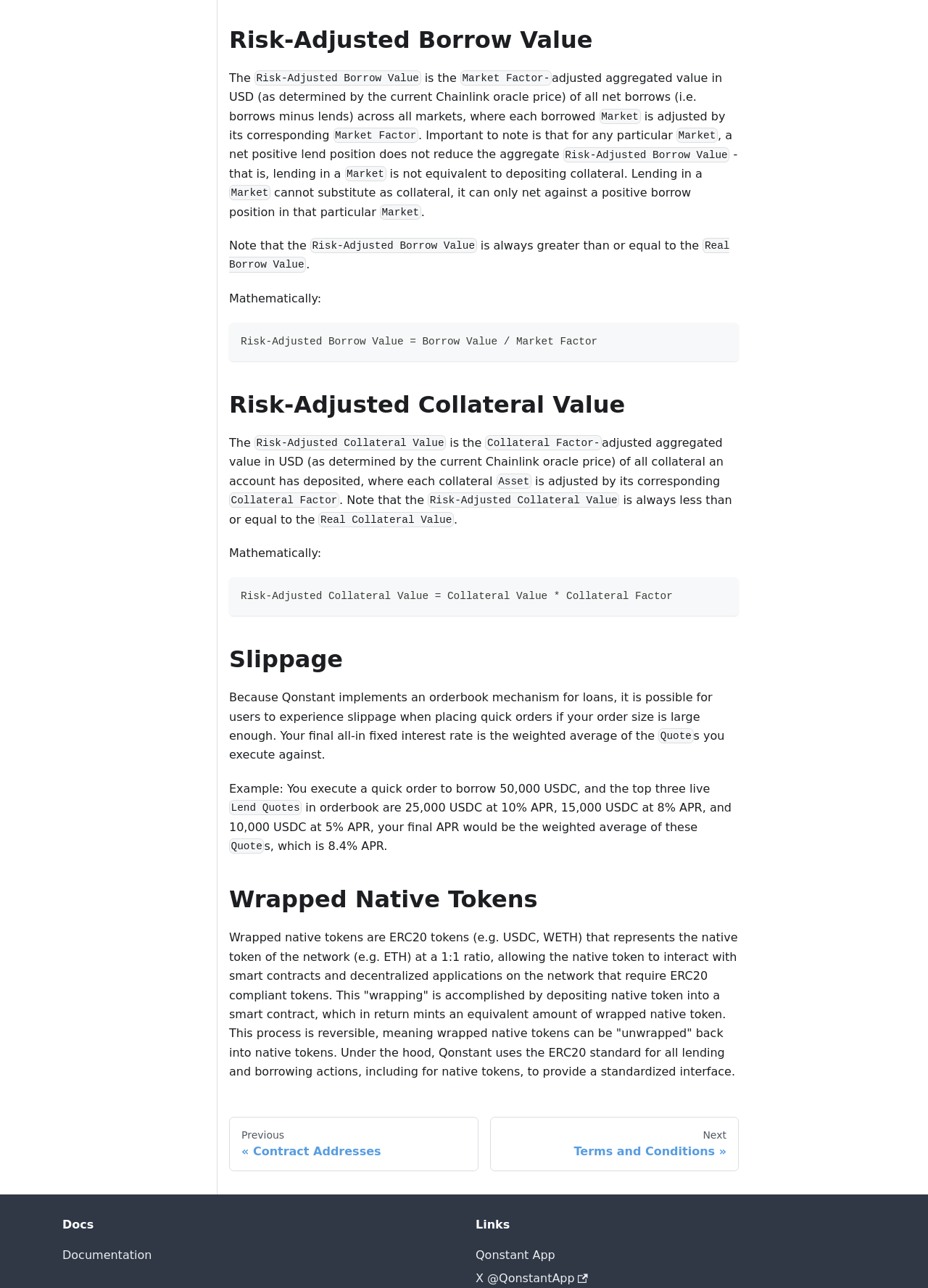Identify the bounding box coordinates for the element you need to click to achieve the following task: "Visit Qonstant App". Provide the bounding box coordinates as four float numbers between 0 and 1, in the form [left, top, right, bottom].

[0.512, 0.969, 0.598, 0.98]